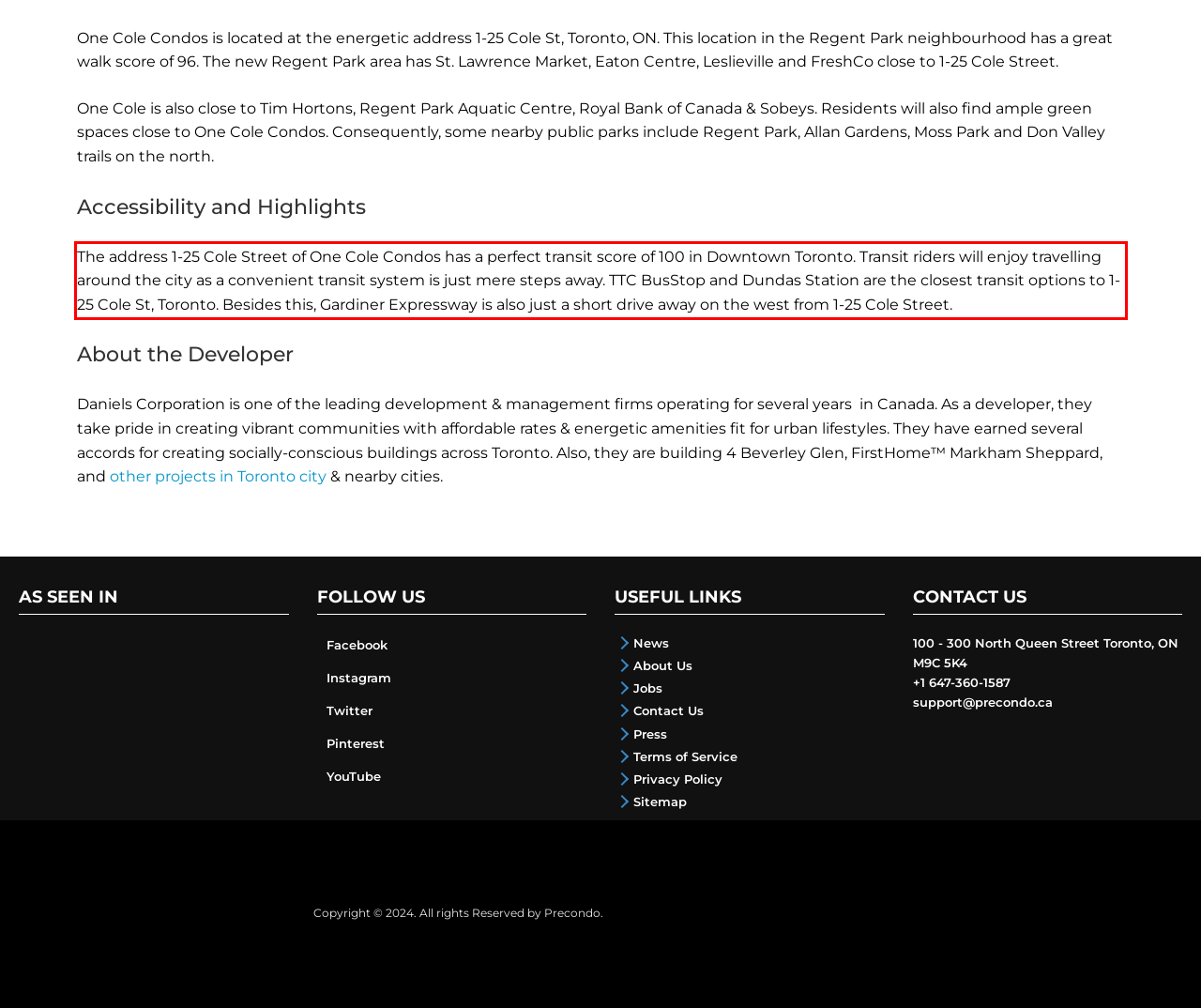Please use OCR to extract the text content from the red bounding box in the provided webpage screenshot.

The address 1-25 Cole Street of One Cole Condos has a perfect transit score of 100 in Downtown Toronto. Transit riders will enjoy travelling around the city as a convenient transit system is just mere steps away. TTC BusStop and Dundas Station are the closest transit options to 1-25 Cole St, Toronto. Besides this, Gardiner Expressway is also just a short drive away on the west from 1-25 Cole Street.